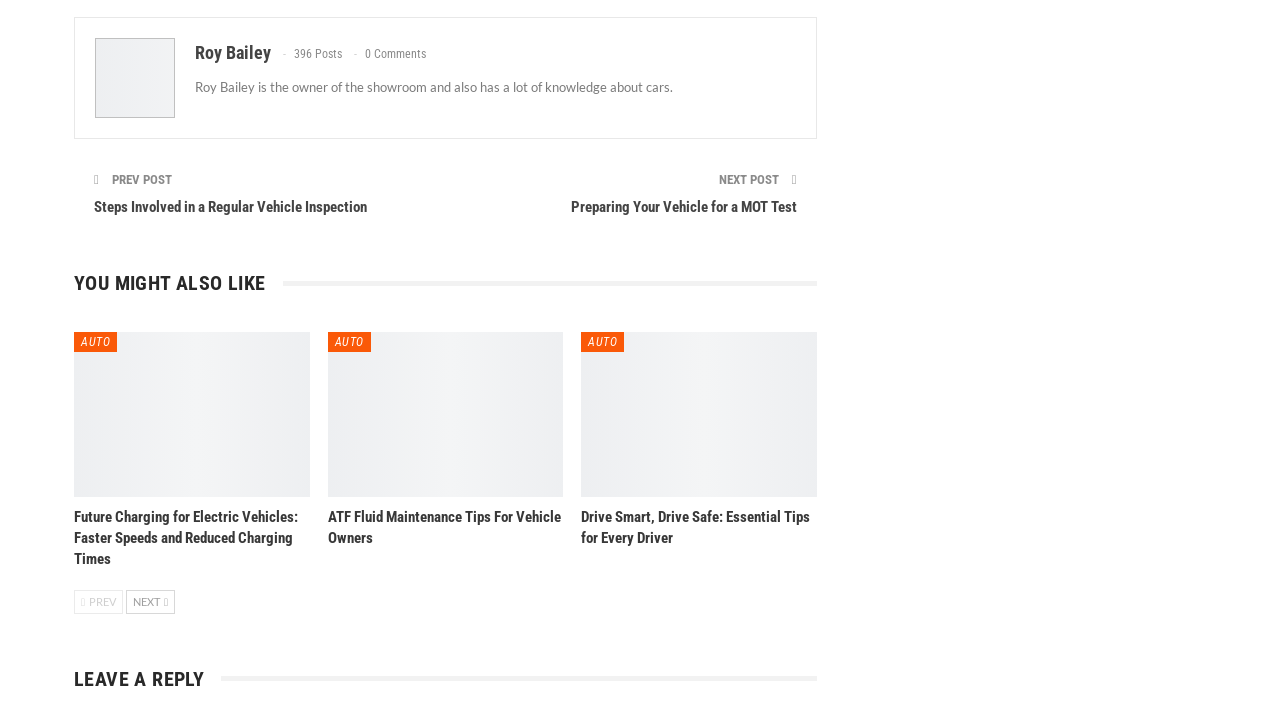Determine the bounding box coordinates of the clickable element to complete this instruction: "Read the previous post". Provide the coordinates in the format of four float numbers between 0 and 1, [left, top, right, bottom].

[0.085, 0.242, 0.134, 0.263]